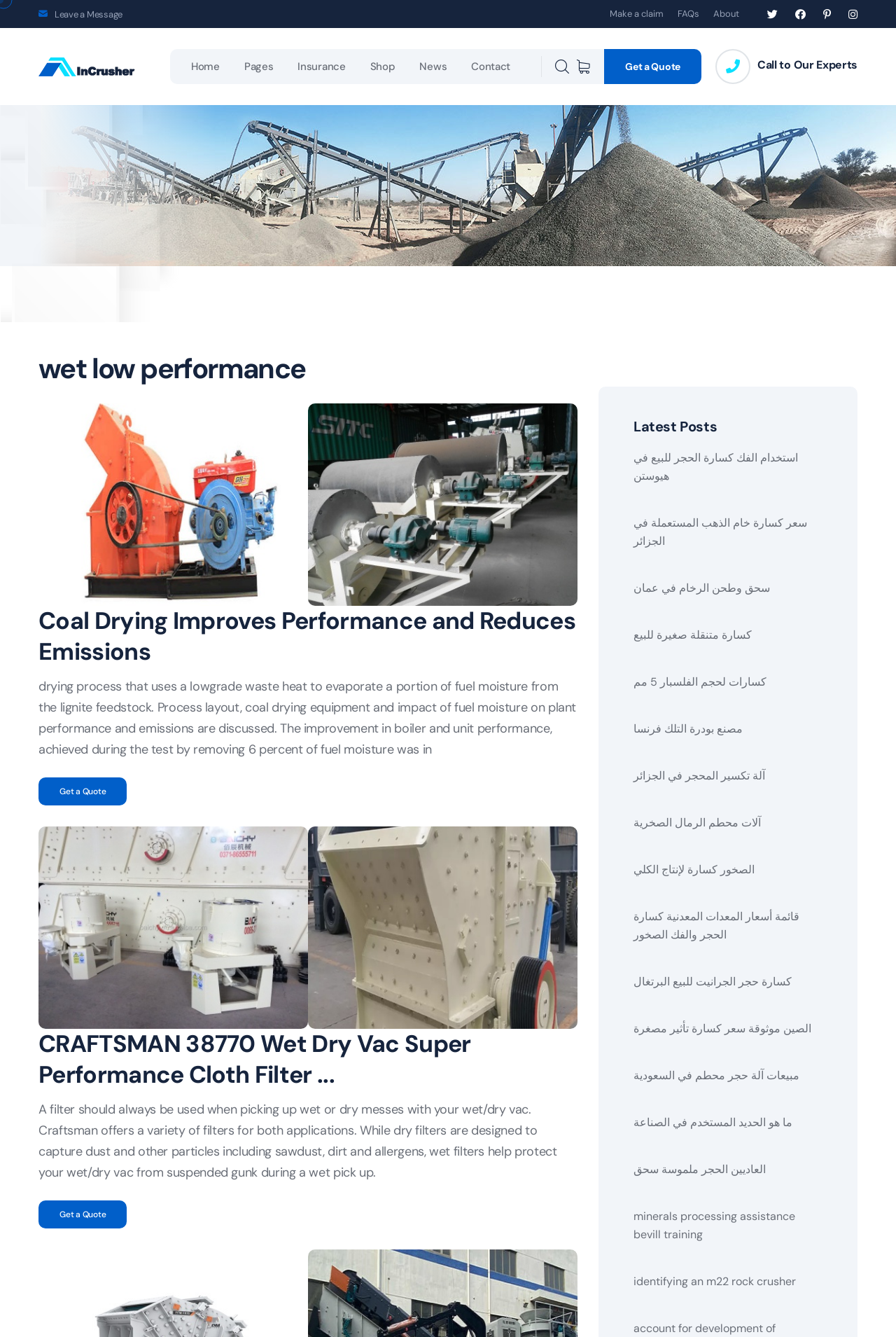Please identify the bounding box coordinates of the clickable element to fulfill the following instruction: "Explore An Online Guide to Florida Plants". The coordinates should be four float numbers between 0 and 1, i.e., [left, top, right, bottom].

None